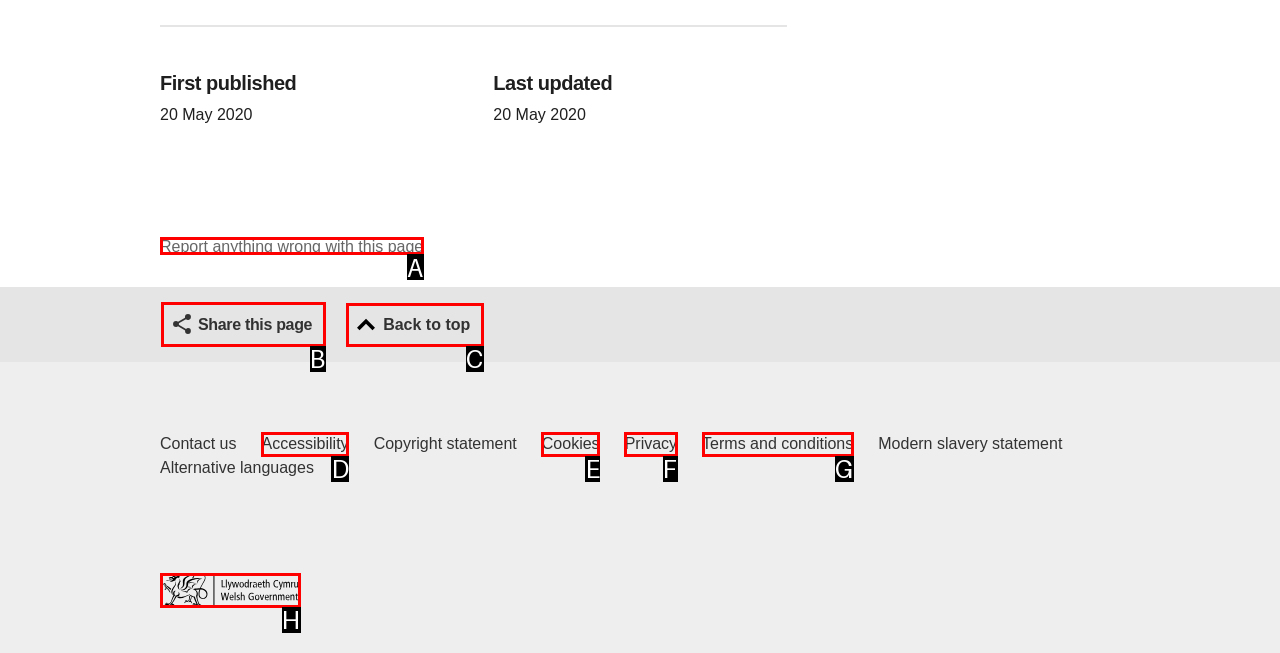Identify the correct UI element to click on to achieve the following task: Share this page Respond with the corresponding letter from the given choices.

B